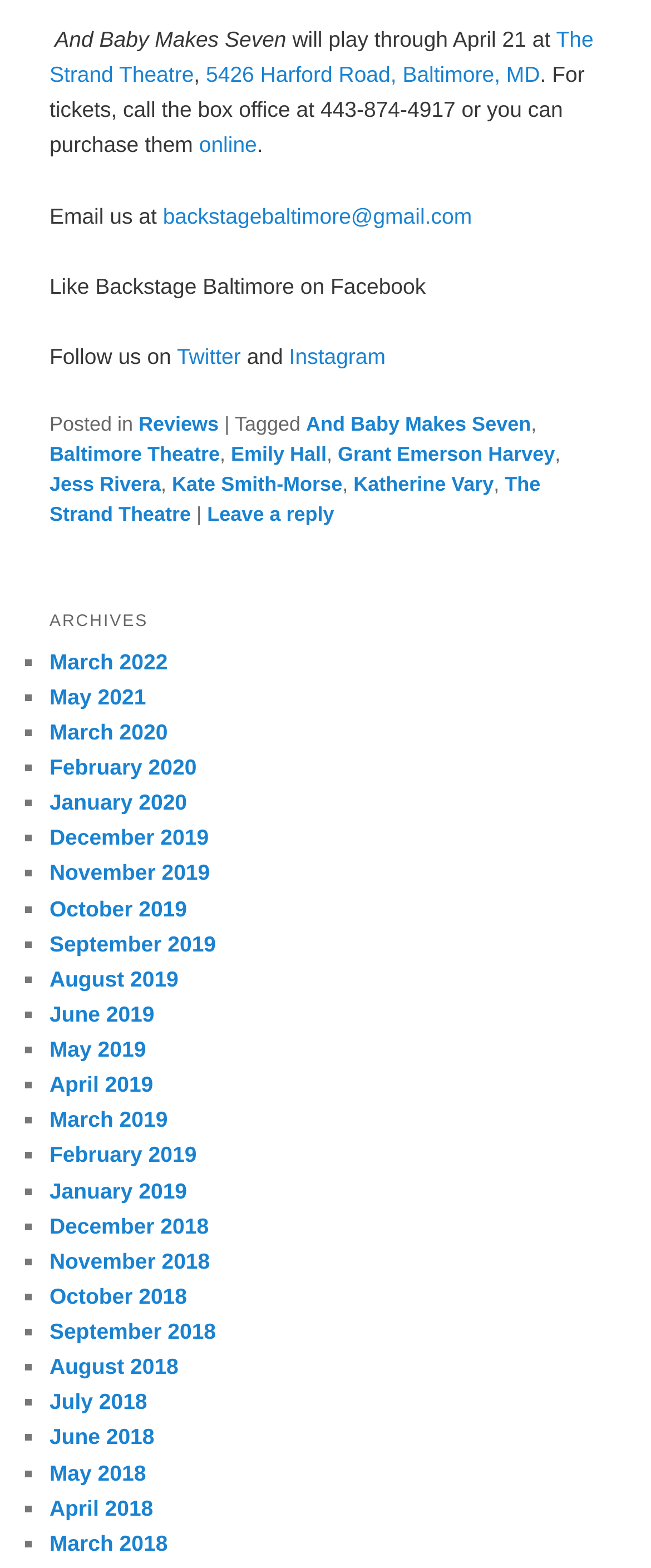What are the social media platforms of Backstage Baltimore?
Identify the answer in the screenshot and reply with a single word or phrase.

Facebook, Twitter, Instagram